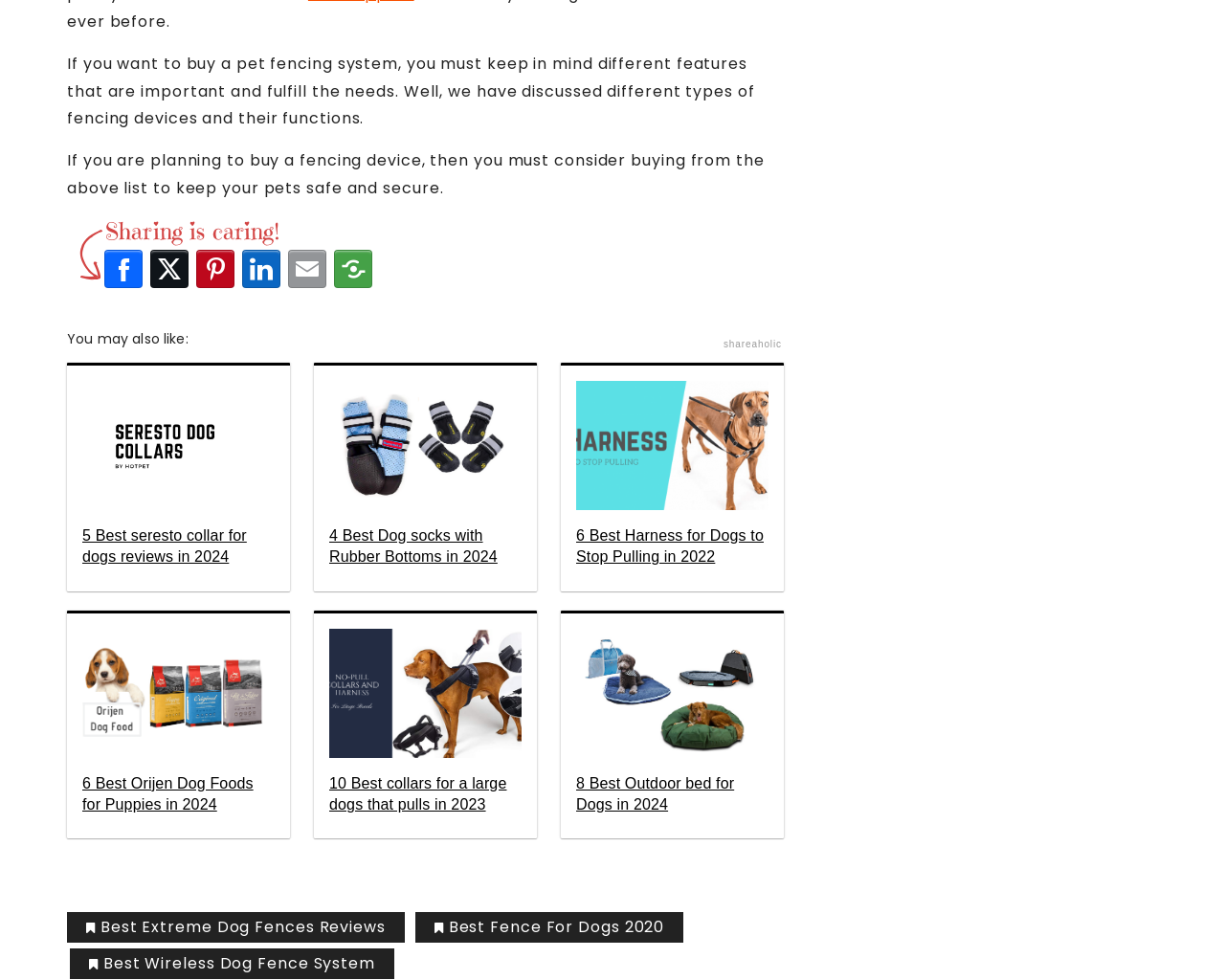Respond with a single word or phrase to the following question: What is the main topic of this webpage?

Pet fencing systems